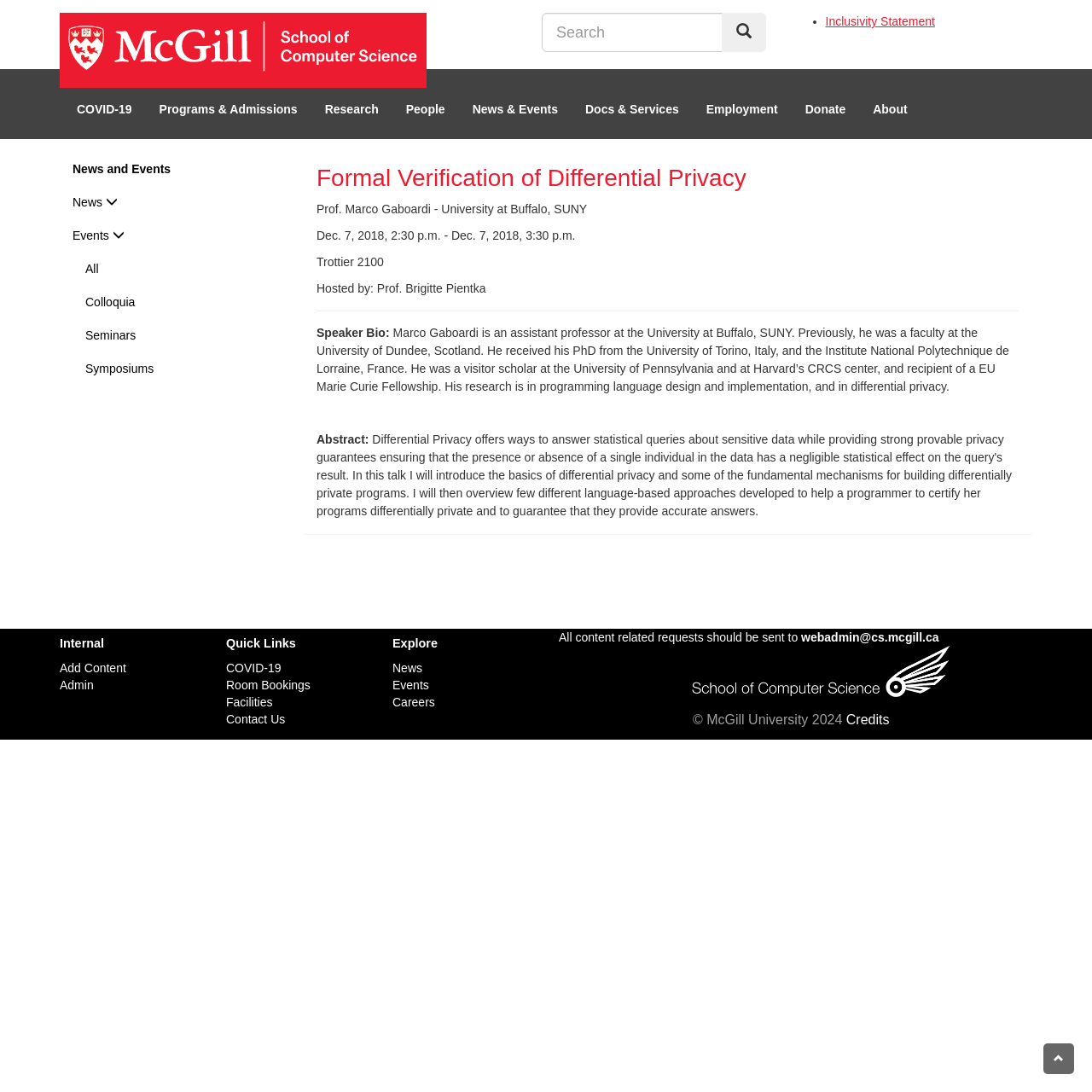How many buttons are there in the menu?
Please provide an in-depth and detailed response to the question.

There are 7 buttons in the menu, which are 'COVID-19', 'Programs & Admissions', 'Research', 'People', 'News & Events', 'Docs & Services', and 'Employment'.